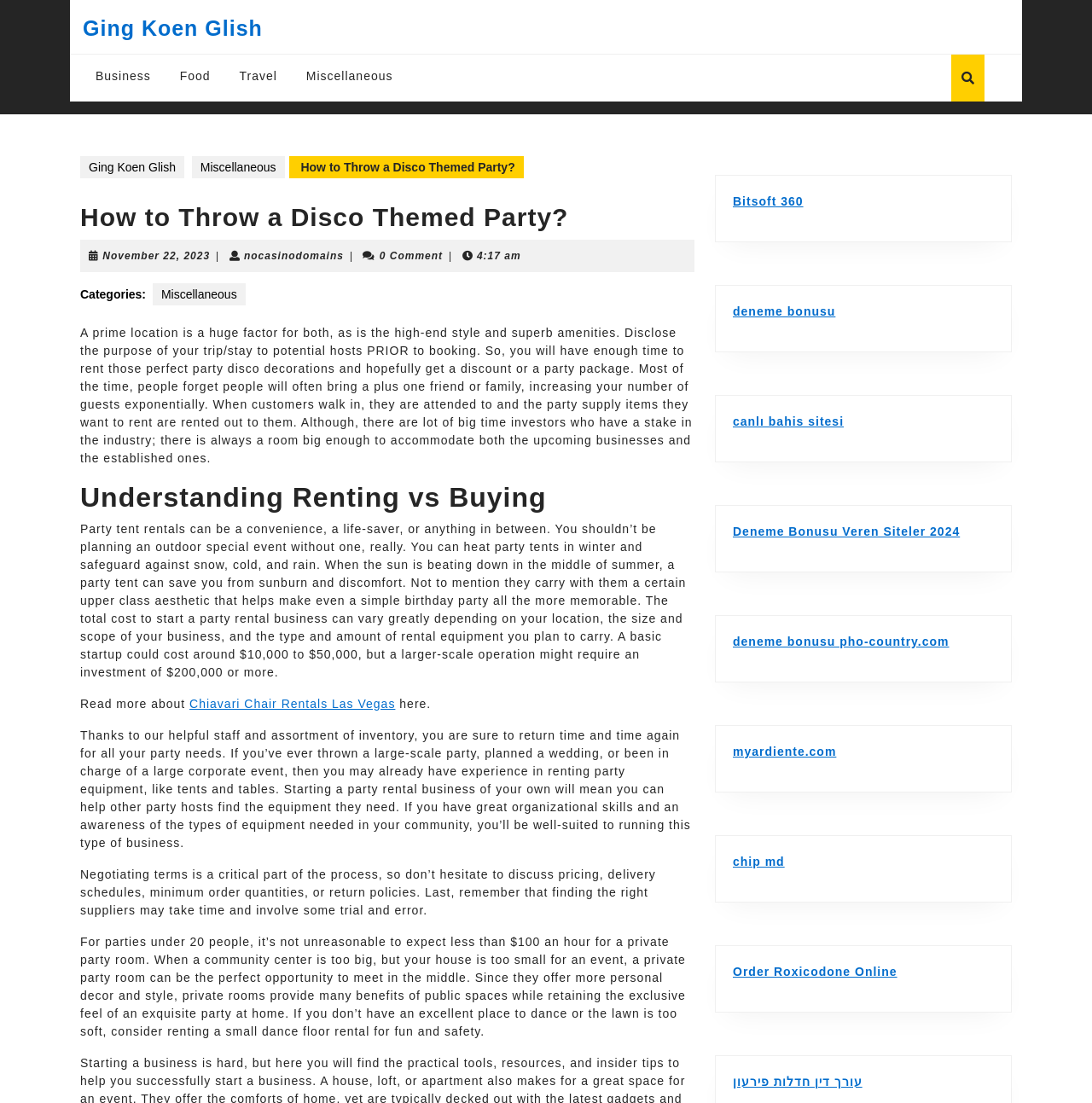Please find the bounding box for the following UI element description. Provide the coordinates in (top-left x, top-left y, bottom-right x, bottom-right y) format, with values between 0 and 1: deneme bonusu

[0.671, 0.276, 0.765, 0.288]